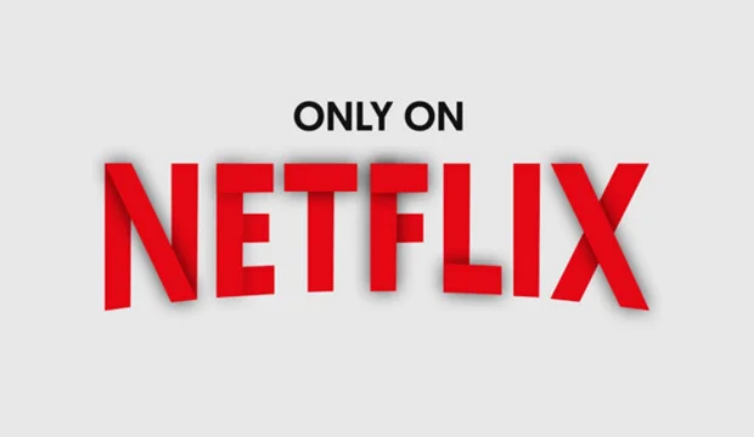Respond concisely with one word or phrase to the following query:
What is the background color of the image?

Light gray